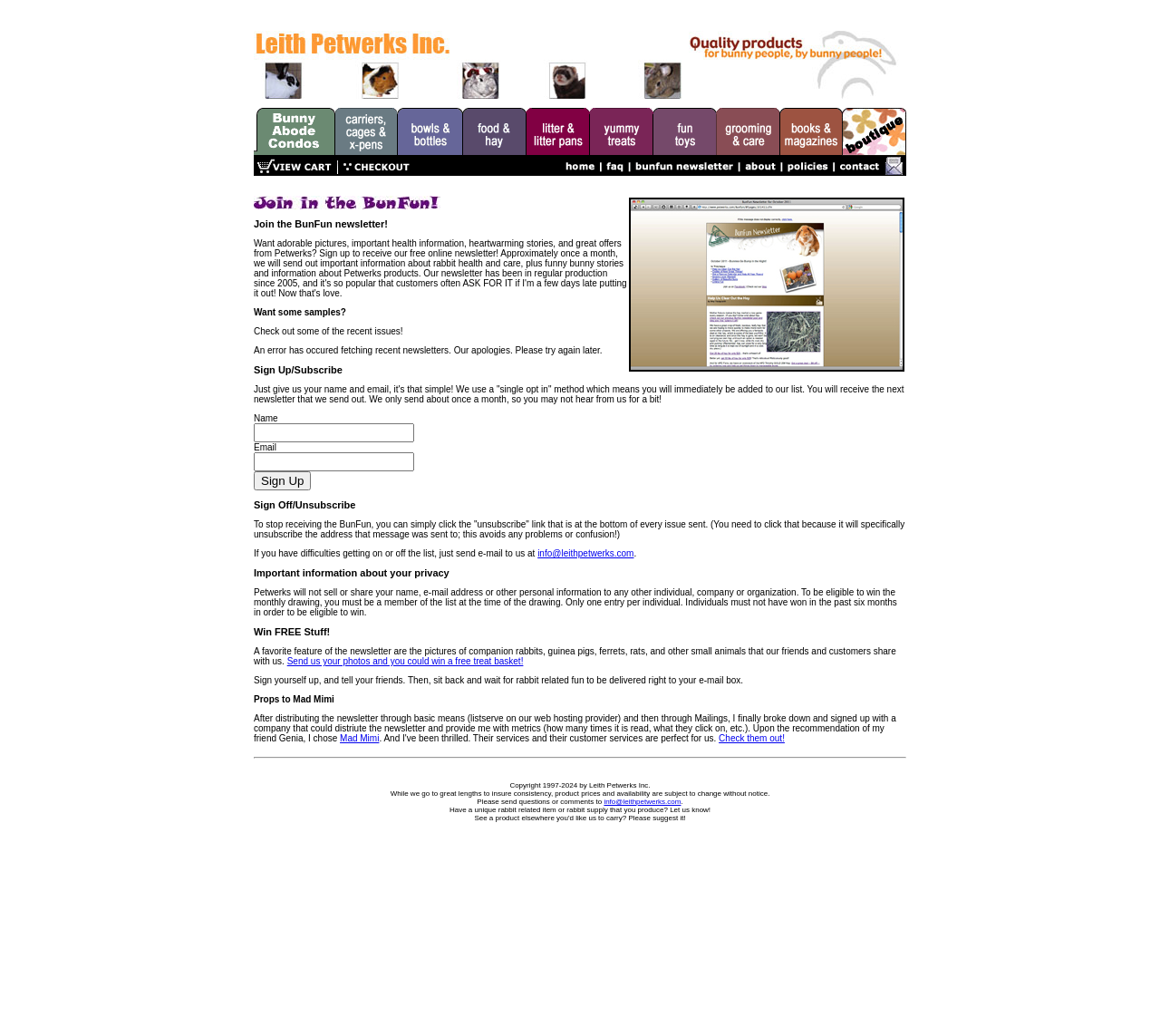Locate the bounding box coordinates of the element that should be clicked to fulfill the instruction: "Send photos to win a free treat basket".

[0.247, 0.633, 0.451, 0.643]